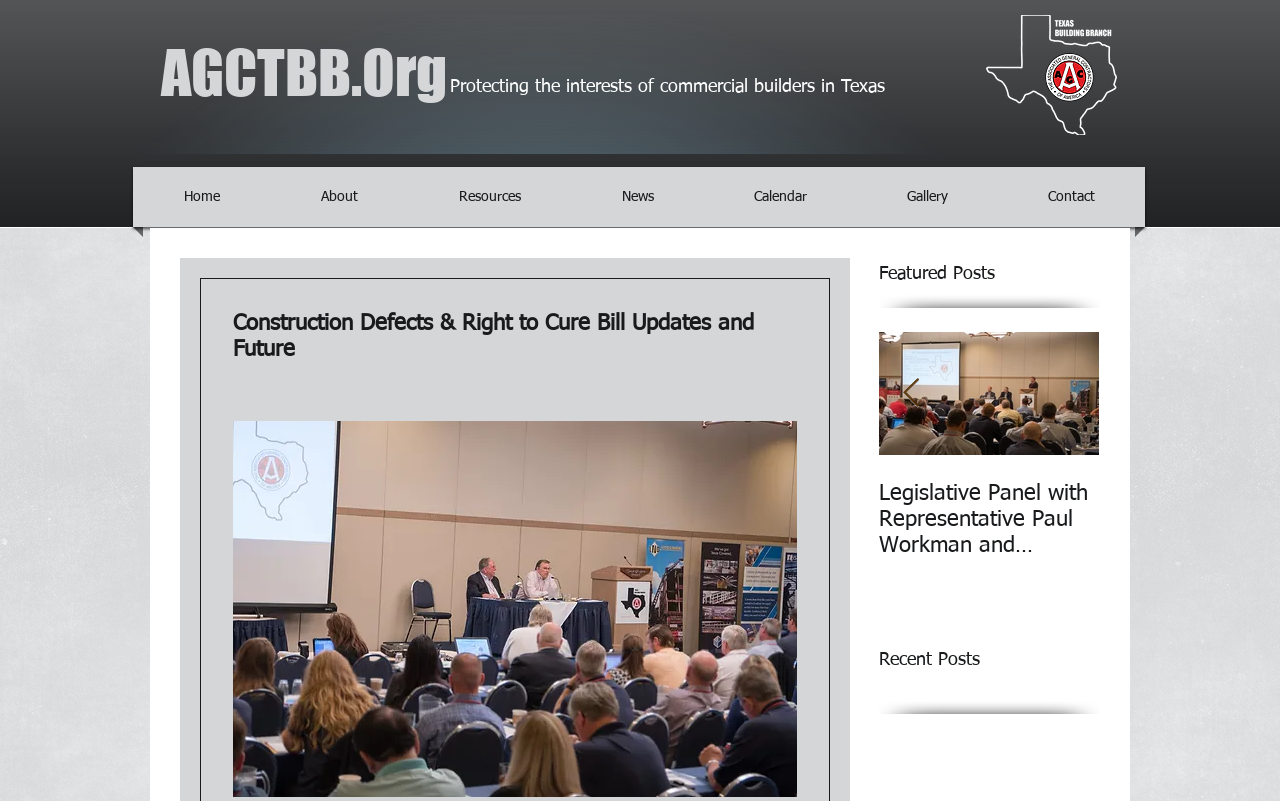What is the name of the organization?
Based on the screenshot, answer the question with a single word or phrase.

AGCTBB